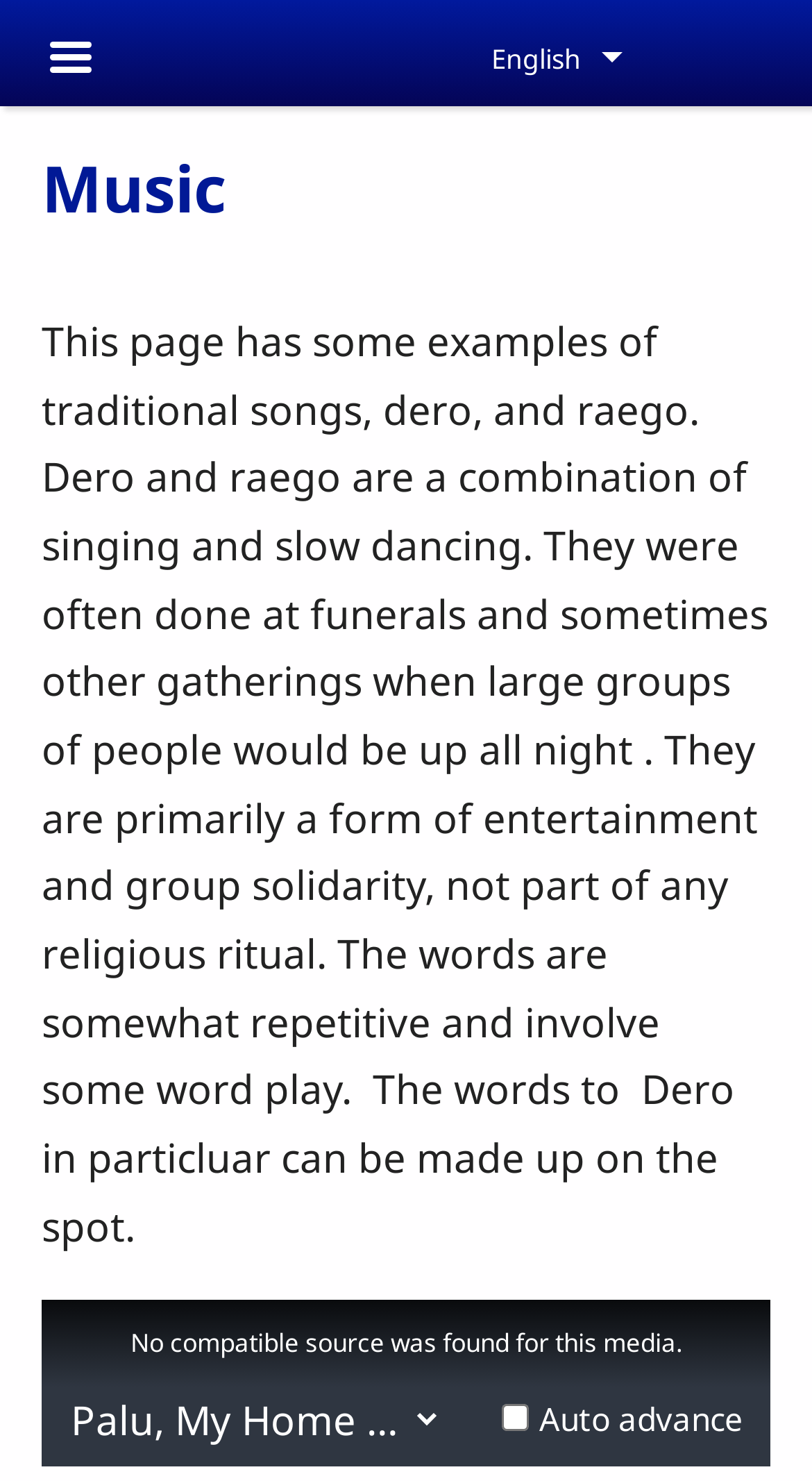Determine the bounding box coordinates of the UI element that matches the following description: "parent_node: Auto advance". The coordinates should be four float numbers between 0 and 1 in the format [left, top, right, bottom].

[0.618, 0.948, 0.651, 0.967]